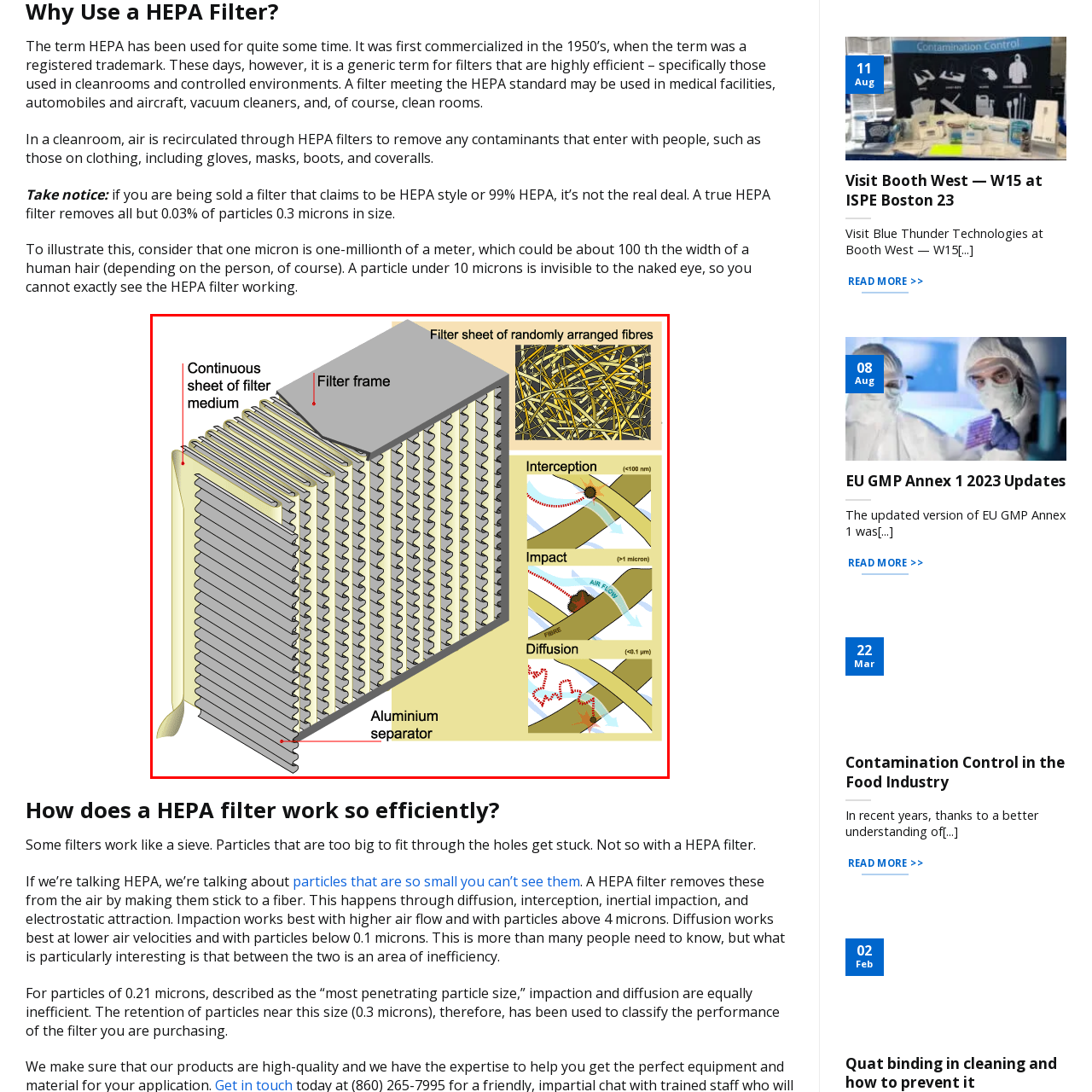Observe the image within the red boundary, What is the mechanism of filtration for particles smaller than 100 nanometers? Respond with a one-word or short phrase answer.

interception